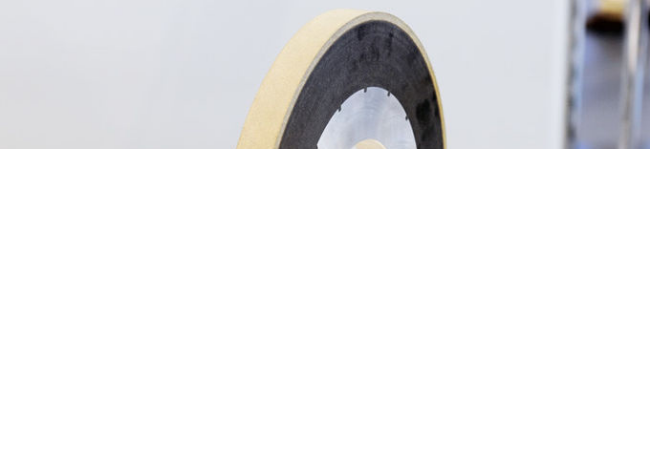What type of materials is the grinding wheel designed for?
Look at the image and respond with a one-word or short-phrase answer.

Hardened steels and super alloys